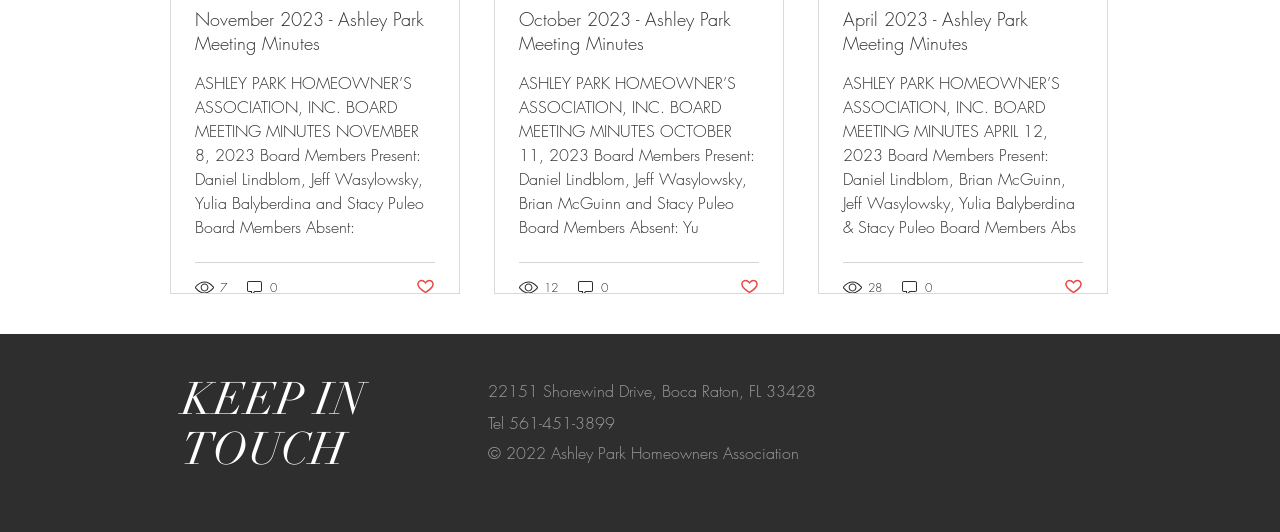Please mark the clickable region by giving the bounding box coordinates needed to complete this instruction: "View April 2023 meeting minutes".

[0.659, 0.013, 0.846, 0.103]